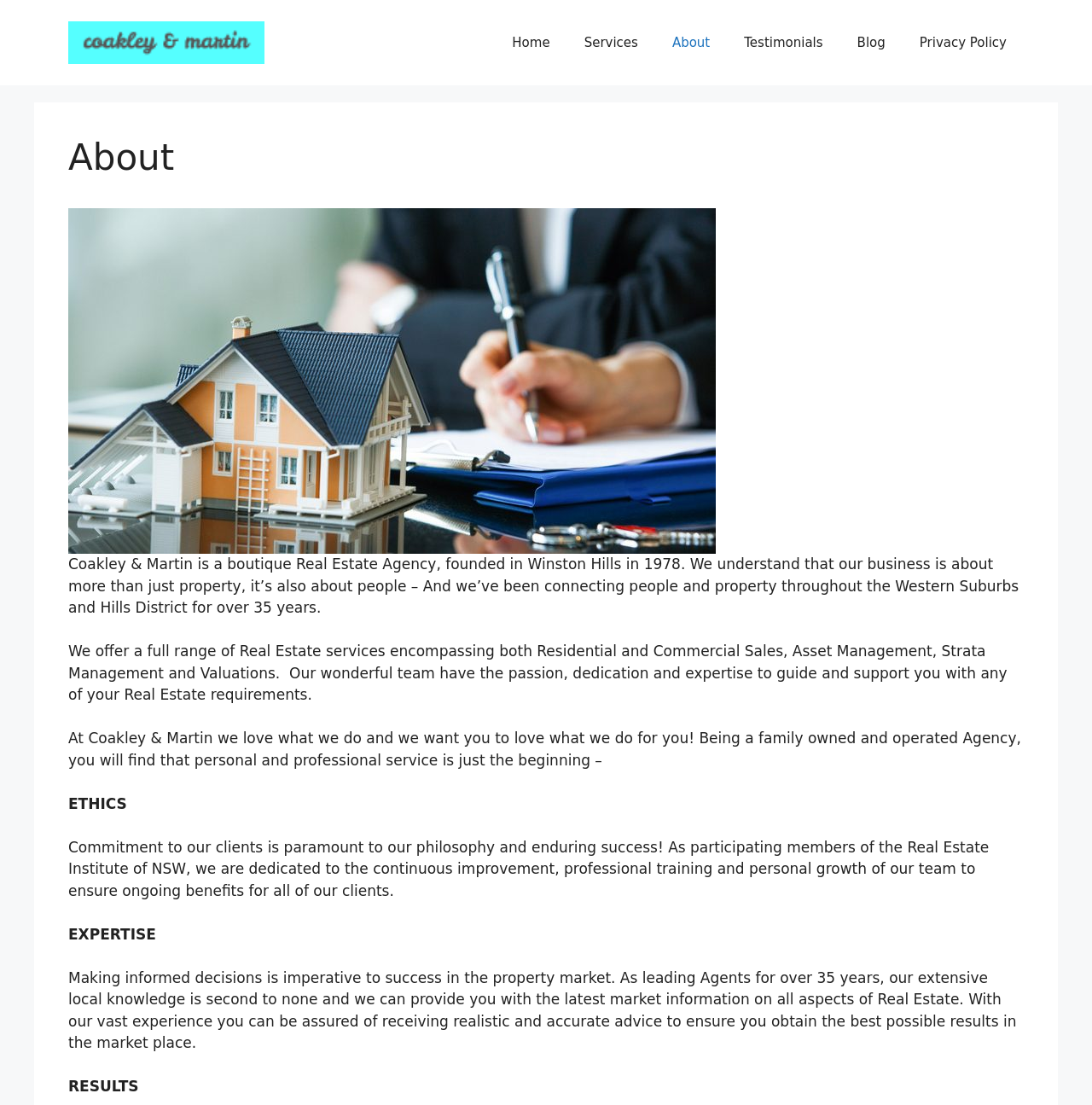What is the philosophy of Coakley and Martin?
From the screenshot, supply a one-word or short-phrase answer.

Commitment to clients